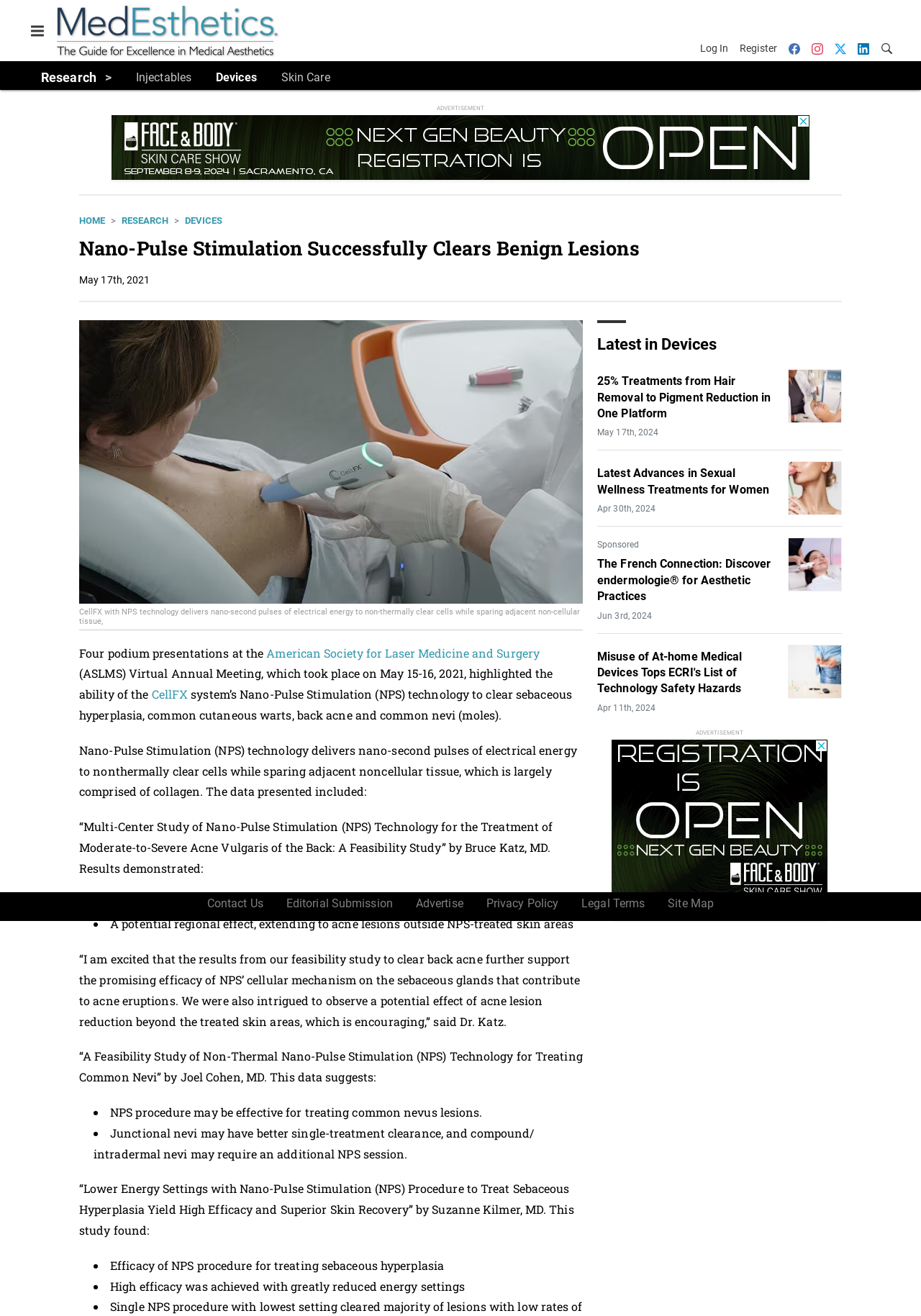How many podium presentations were given at the ASLMS Virtual Annual Meeting?
Analyze the image and provide a thorough answer to the question.

The text mentions that four podium presentations were given at the ASLMS Virtual Annual Meeting, which highlighted the ability of the CellFX system's Nano-Pulse Stimulation (NPS) technology to clear various types of benign lesions.